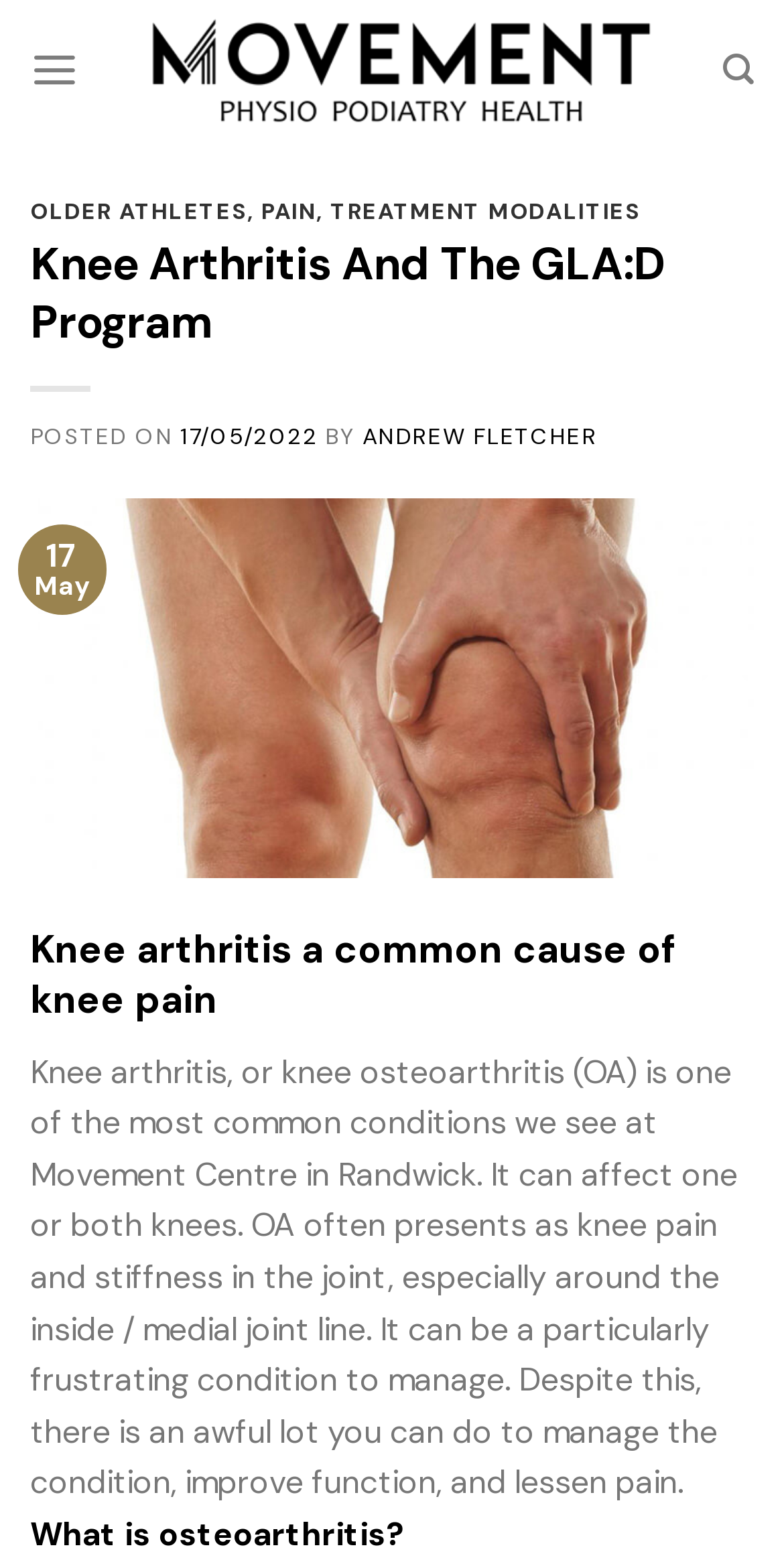What is the name of the physio center?
Refer to the image and give a detailed answer to the query.

The name of the physio center can be found in the top-left corner of the webpage, where it says 'THE MOVEMENT CENTRE' in a link element.